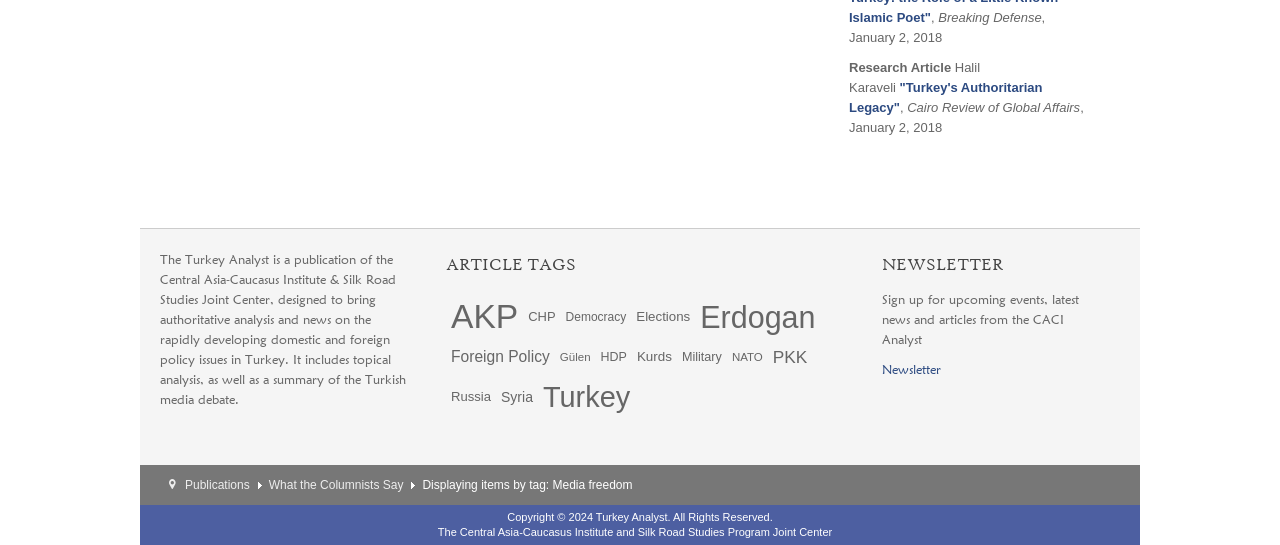Could you indicate the bounding box coordinates of the region to click in order to complete this instruction: "Read the publication description of the Central Asia-Caucasus Institute & Silk Road Studies Joint Center".

[0.125, 0.461, 0.317, 0.747]